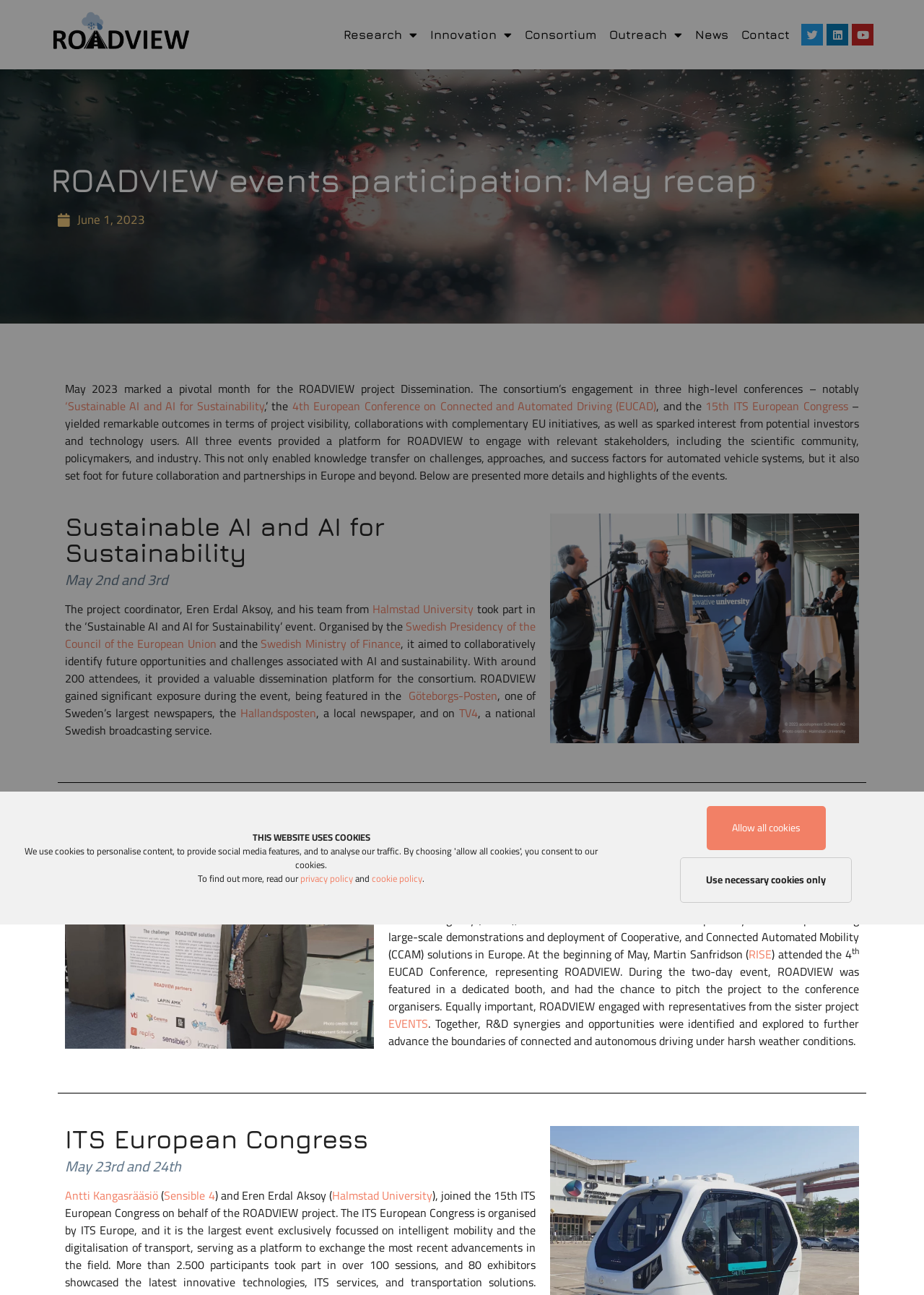Respond with a single word or phrase to the following question: What is the date of the ITS European Congress mentioned on the webpage?

May 23rd and 24th